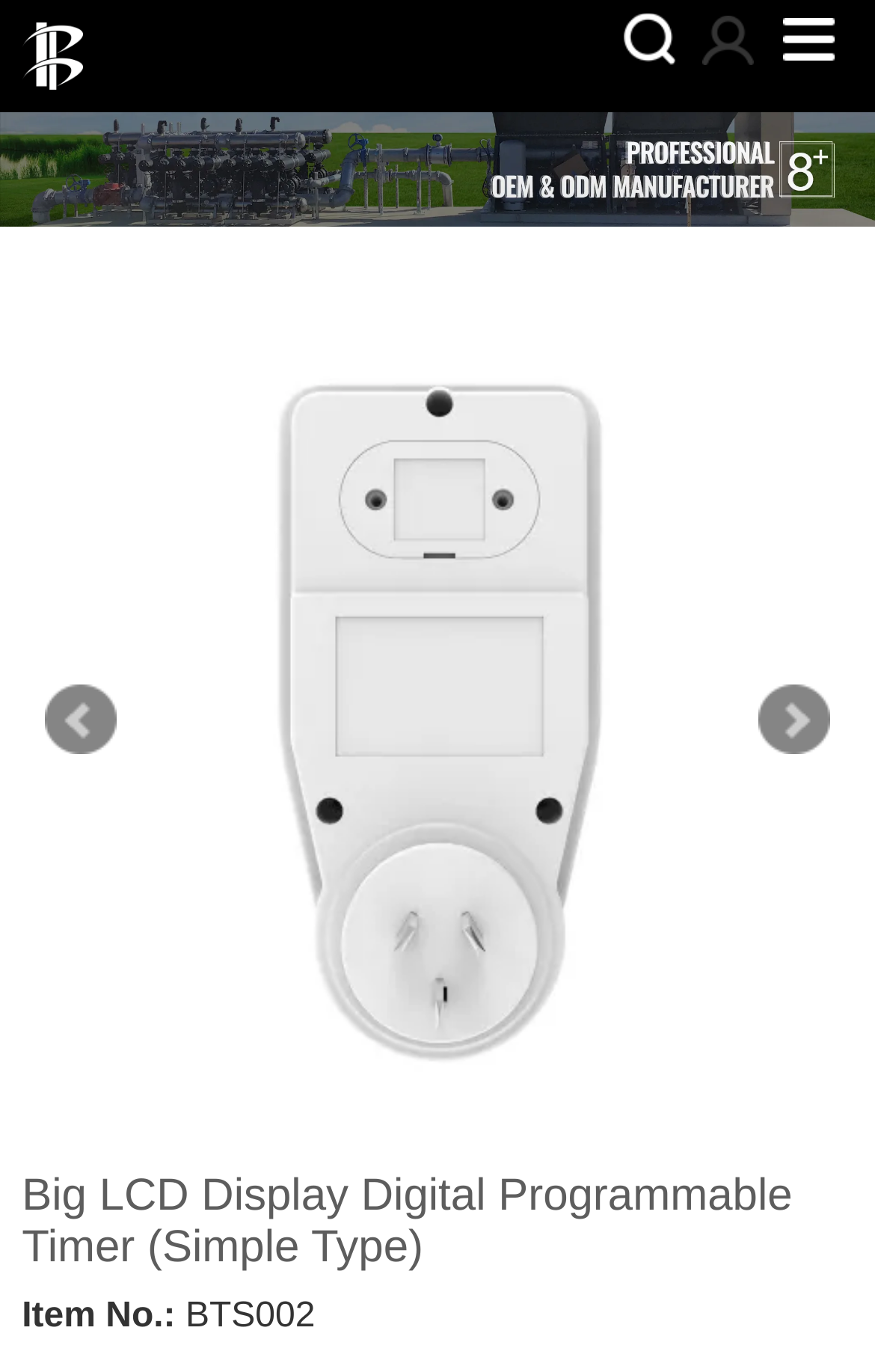Respond with a single word or phrase to the following question: What is the item number of the product?

BTS002